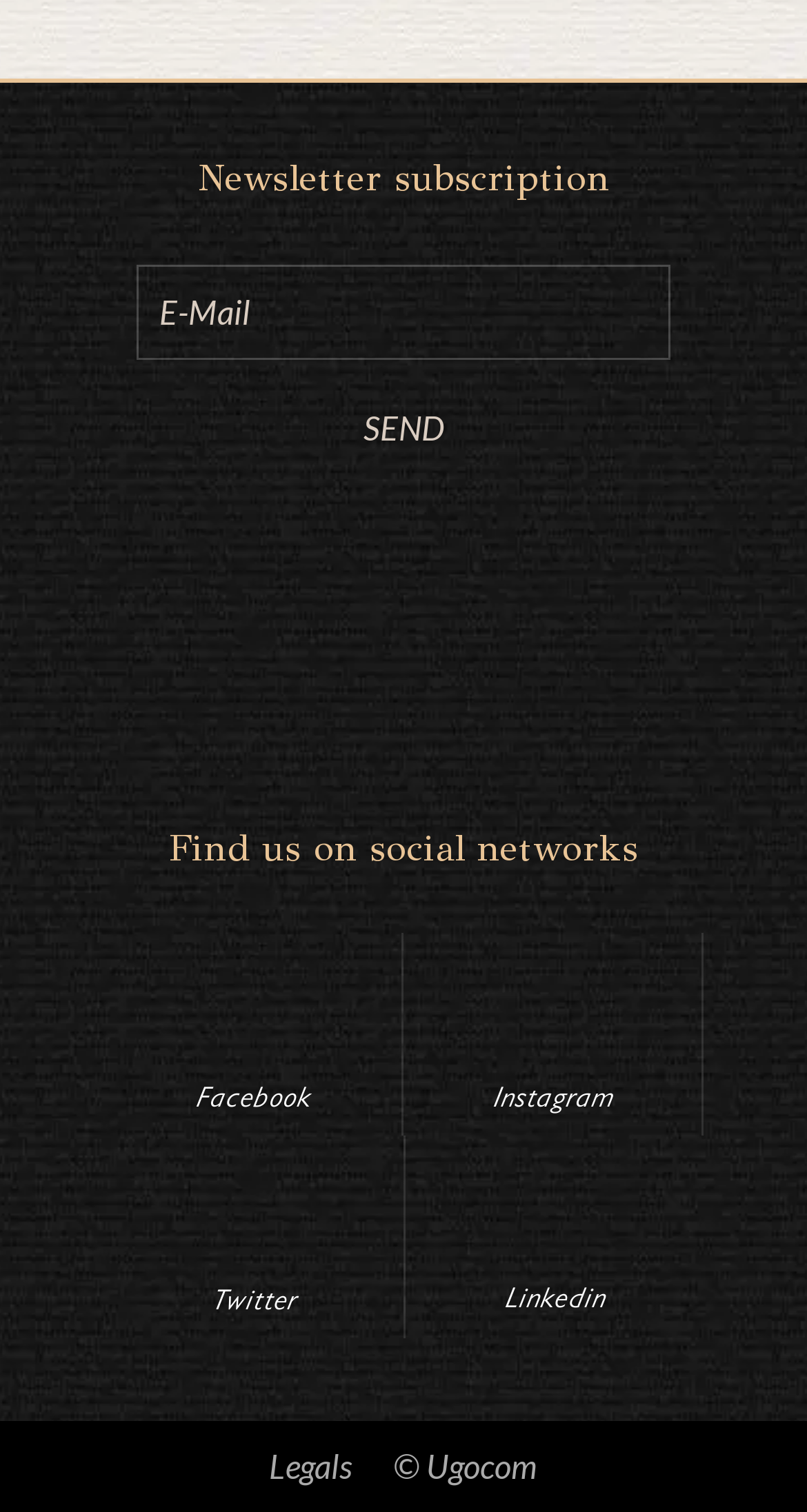From the image, can you give a detailed response to the question below:
What is the last link at the bottom of the page?

The last link at the bottom of the page is labeled as 'Legals', which is likely a link to a page containing legal information or terms of use.